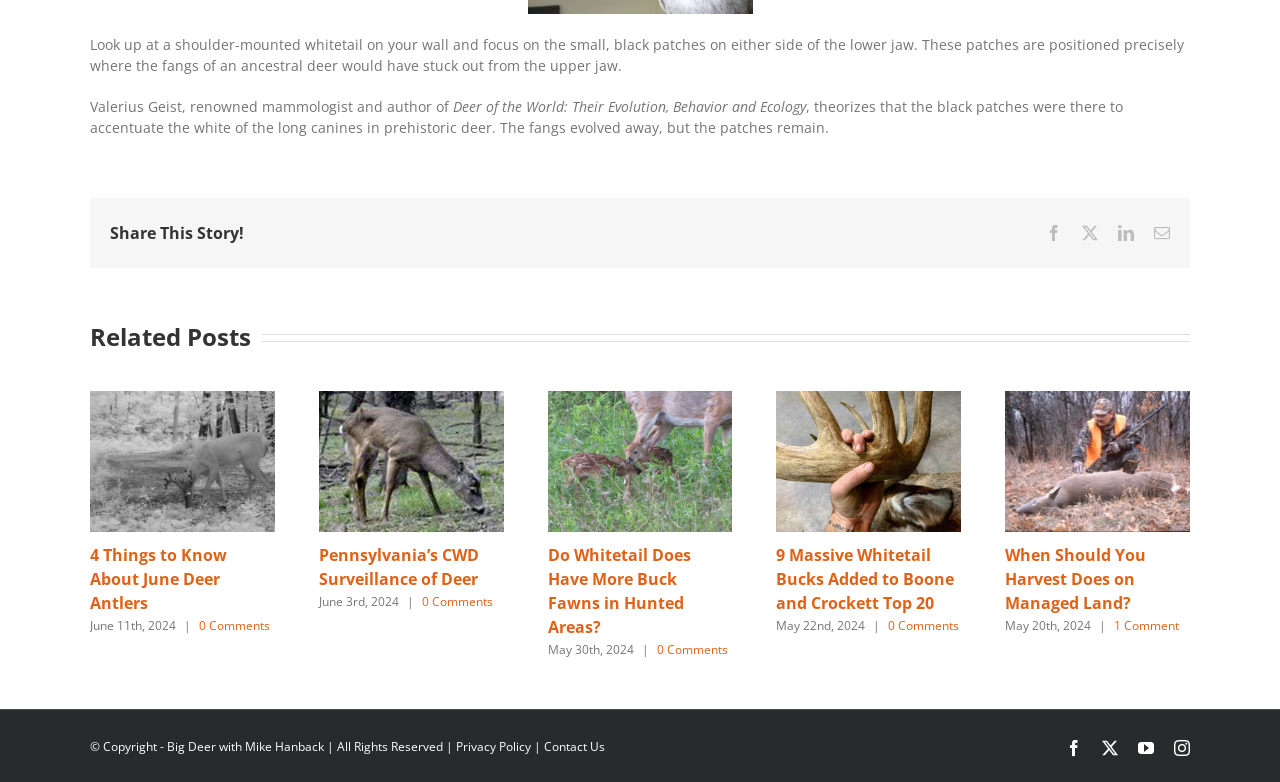Determine the bounding box coordinates of the region to click in order to accomplish the following instruction: "Visit the Facebook page of Big Deer with Mike Hanback". Provide the coordinates as four float numbers between 0 and 1, specifically [left, top, right, bottom].

[0.833, 0.946, 0.845, 0.966]